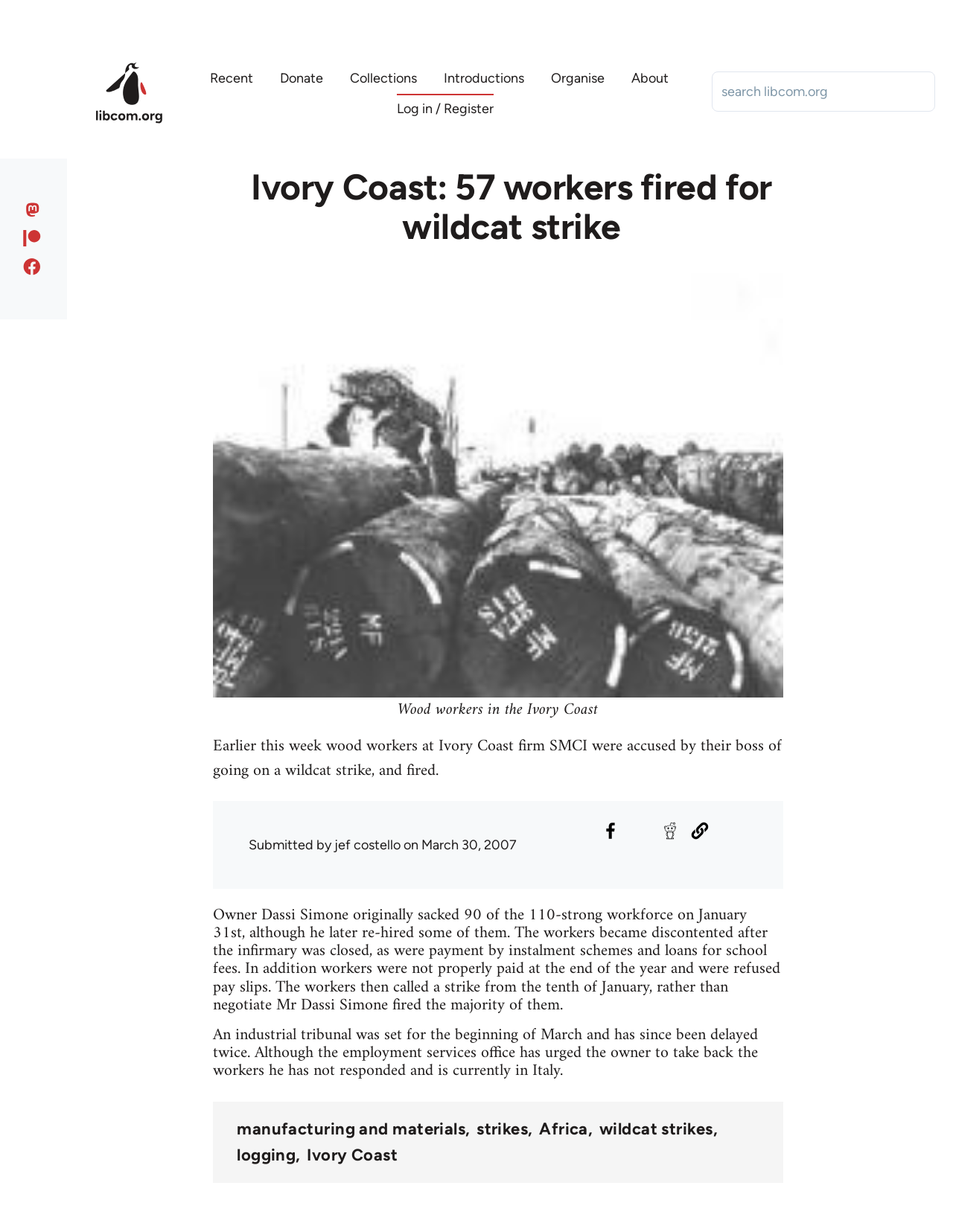Determine the bounding box coordinates for the element that should be clicked to follow this instruction: "View publishing history". The coordinates should be given as four float numbers between 0 and 1, in the format [left, top, right, bottom].

None